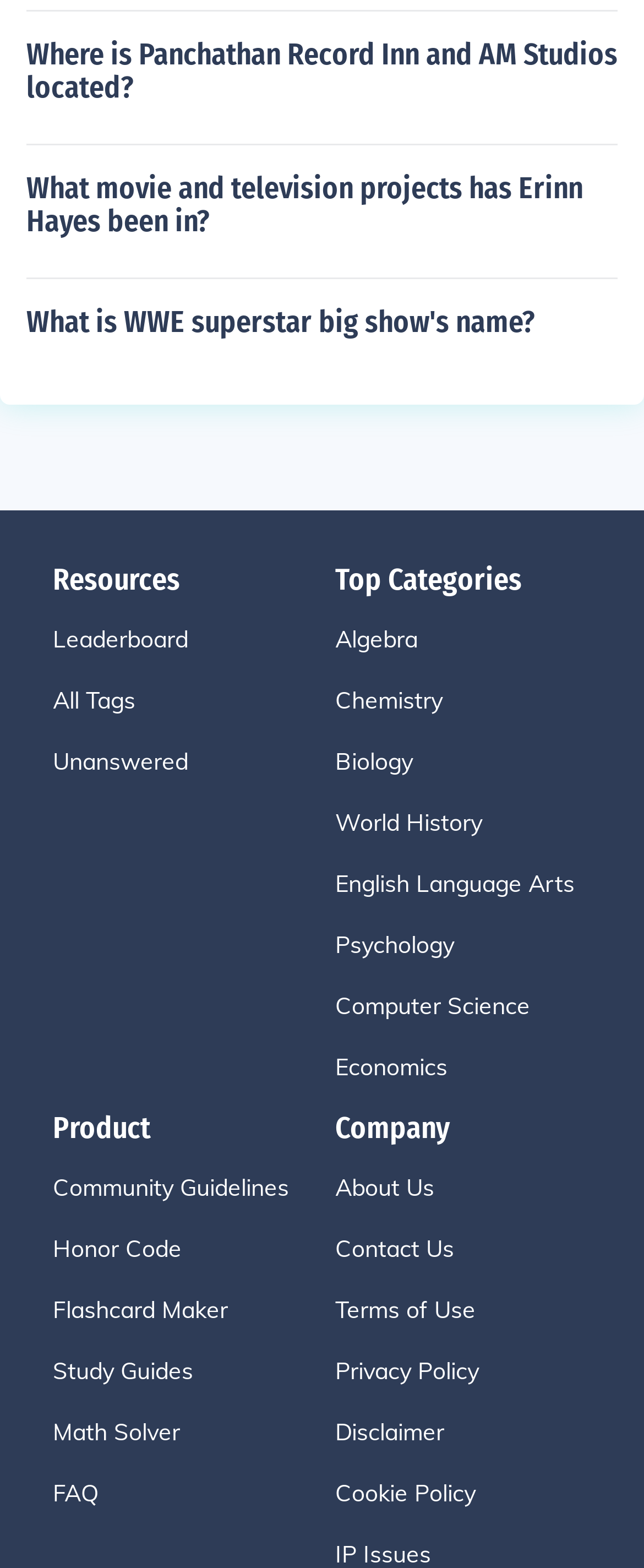What is the purpose of 'Flashcard Maker'?
Look at the image and answer the question with a single word or phrase.

Study tool